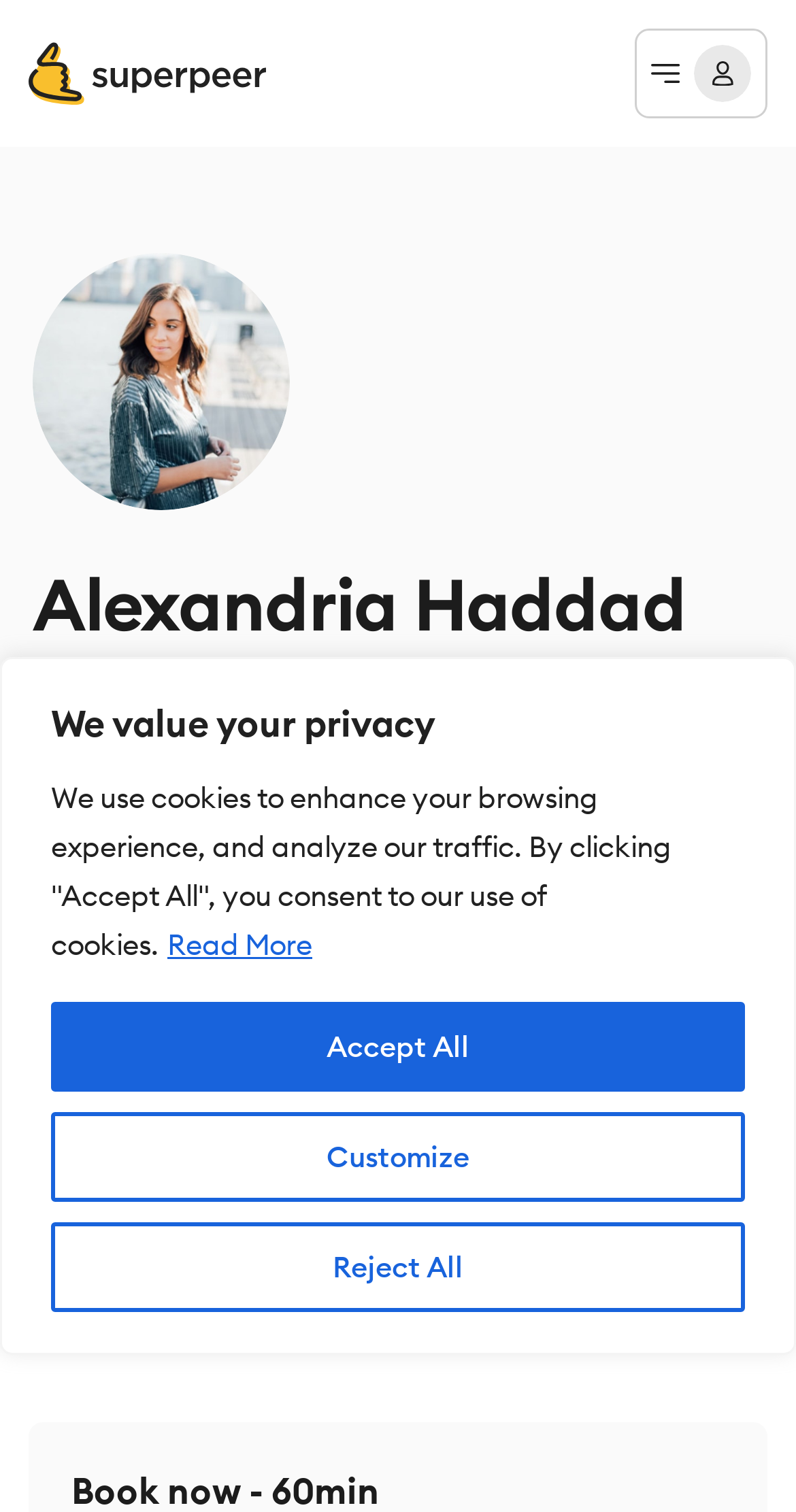What is the location of the creator?
Based on the image, answer the question with as much detail as possible.

The location of the creator can be found in the static text element with the text 'United States' which is located below the creator's name and profile picture.